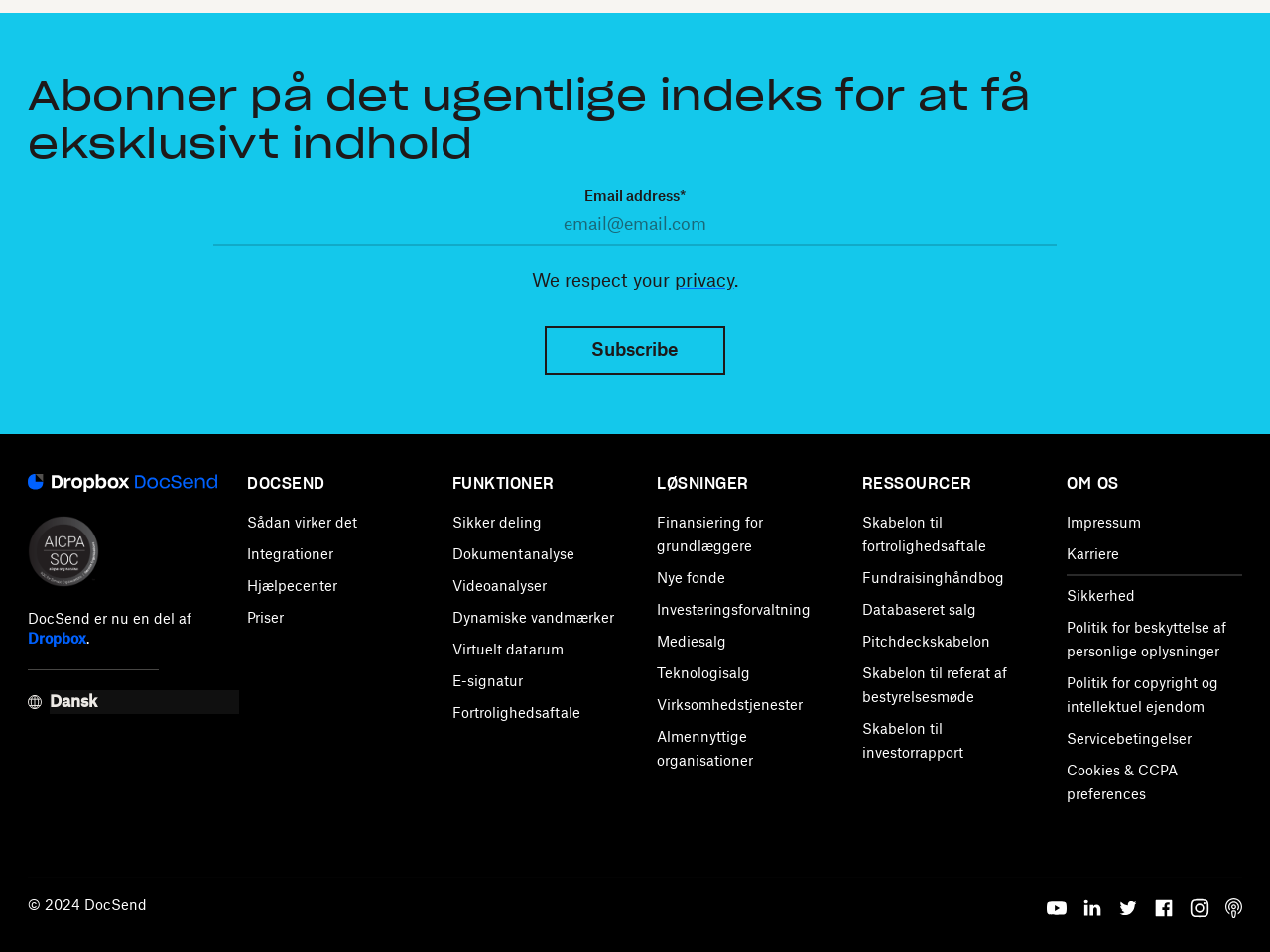Find the UI element described as: "Skabelon til investorrapport" and predict its bounding box coordinates. Ensure the coordinates are four float numbers between 0 and 1, [left, top, right, bottom].

[0.679, 0.759, 0.758, 0.799]